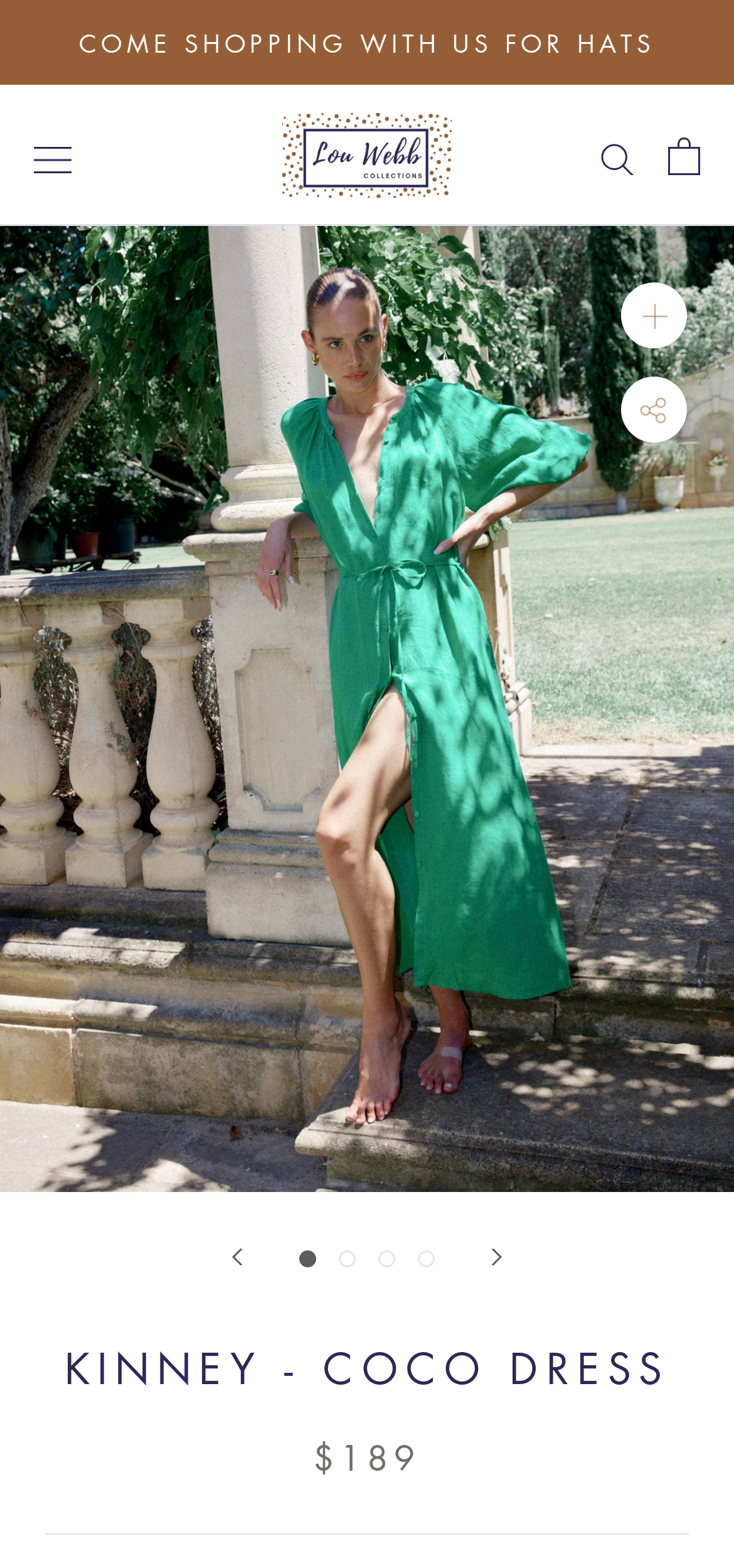Give a detailed account of the webpage.

The webpage appears to be a product page for the "Coco Dress" from Kinney. At the top left, there is a link to "COME SHOPPING WITH US FOR HATS". Next to it, there is a button to open the navigation menu. The brand logo "Lou Webb Collections" is situated in the top center, accompanied by an image. On the top right, there are links to "Search" and "Open cart", with two buttons inside the cart link.

Below the top navigation, the product title "KINNEY - Coco Dress" is displayed prominently across the entire width of the page, with a large image of the dress underneath. The image takes up most of the page's width and height.

Underneath the product image, there are navigation buttons to browse through product images, with "Previous" and "Next" buttons on either side, and four small buttons in between.

At the bottom of the page, there is a heading that repeats the product title "KINNEY - COCO DRESS". Below it, the product price "$189" is displayed.